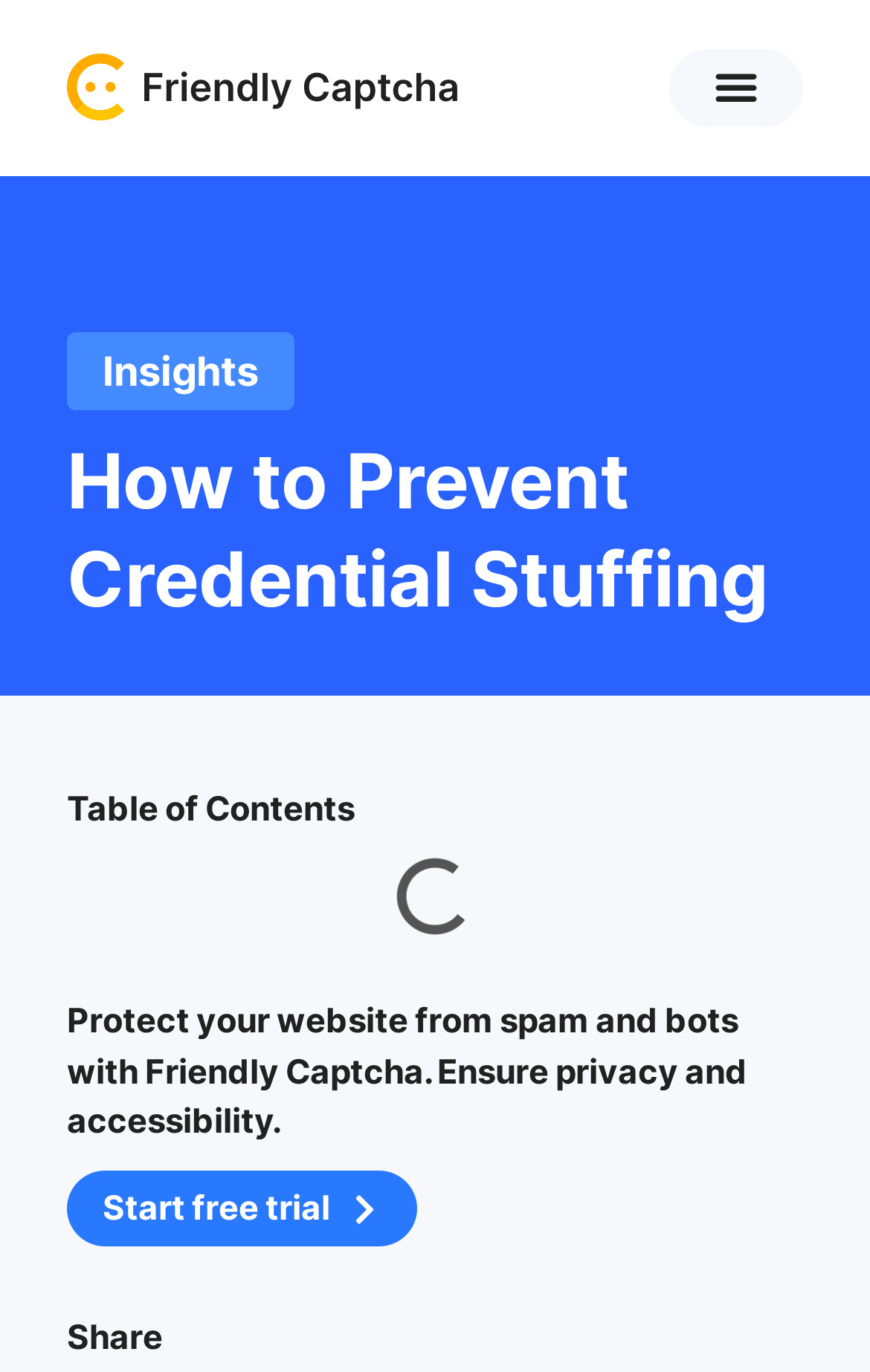Produce an extensive caption that describes everything on the webpage.

The webpage is focused on the topic of credential stuffing, a rising cyber threat. At the top left, there is a link with no text, followed by a button labeled "Menu Toggle" on the top right. Below the link, there is a heading that reads "How to Prevent Credential Stuffing", which spans across the top section of the page.

Under the heading, there is a link labeled "Insights" on the left side. Further down, there is a section labeled "Table of Contents" on the left side. Below this section, there is a paragraph of text that describes Friendly Captcha, a service that protects websites from spam and bots while ensuring privacy and accessibility.

To the right of this paragraph, there is a link labeled "Start free trial". At the very bottom of the page, there is a small text labeled "Share" on the left side. Overall, the webpage appears to be an informative article or guide on preventing credential stuffing, with a call-to-action to try Friendly Captcha's services.